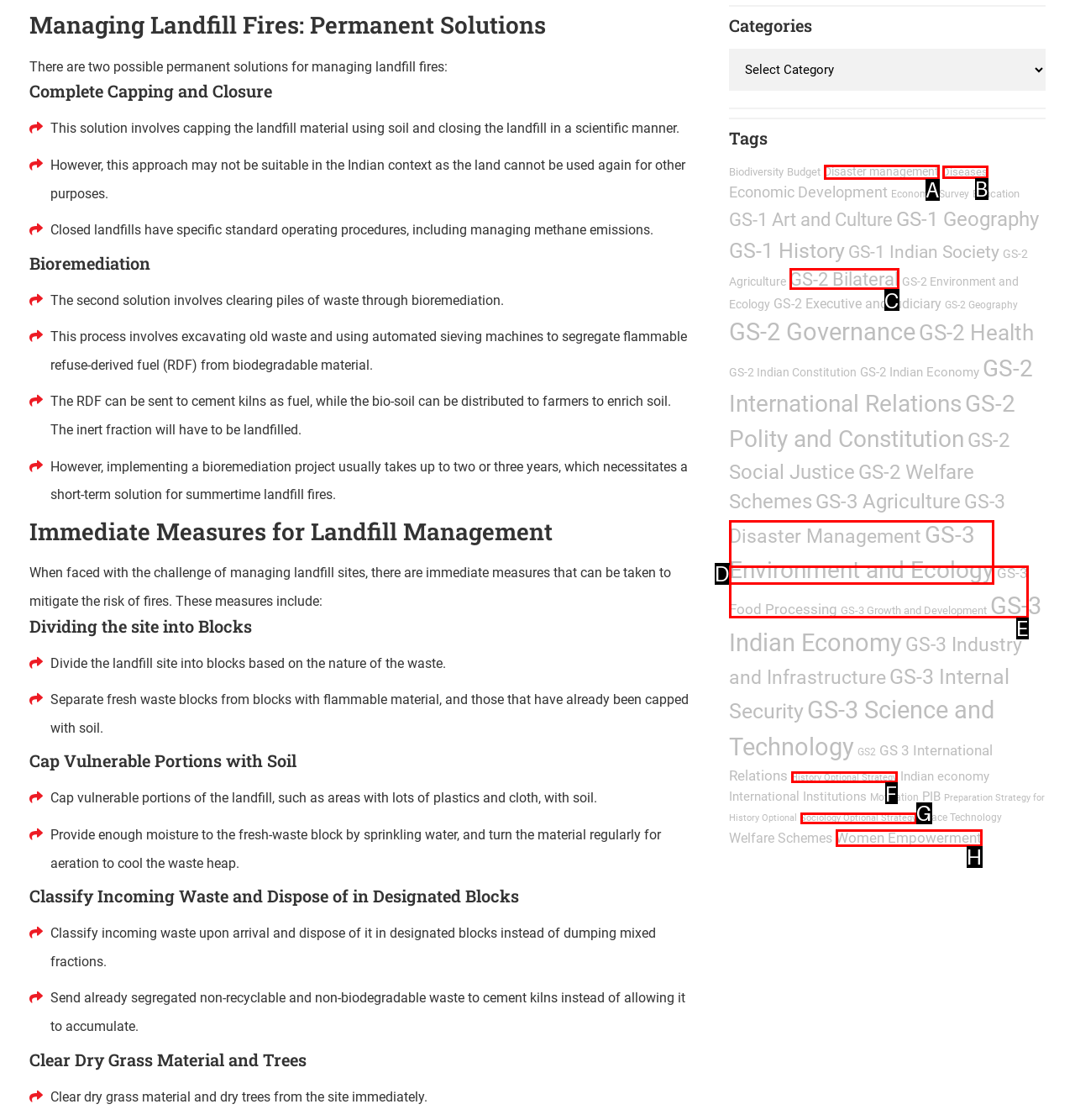Determine which HTML element matches the given description: Diseases. Provide the corresponding option's letter directly.

B